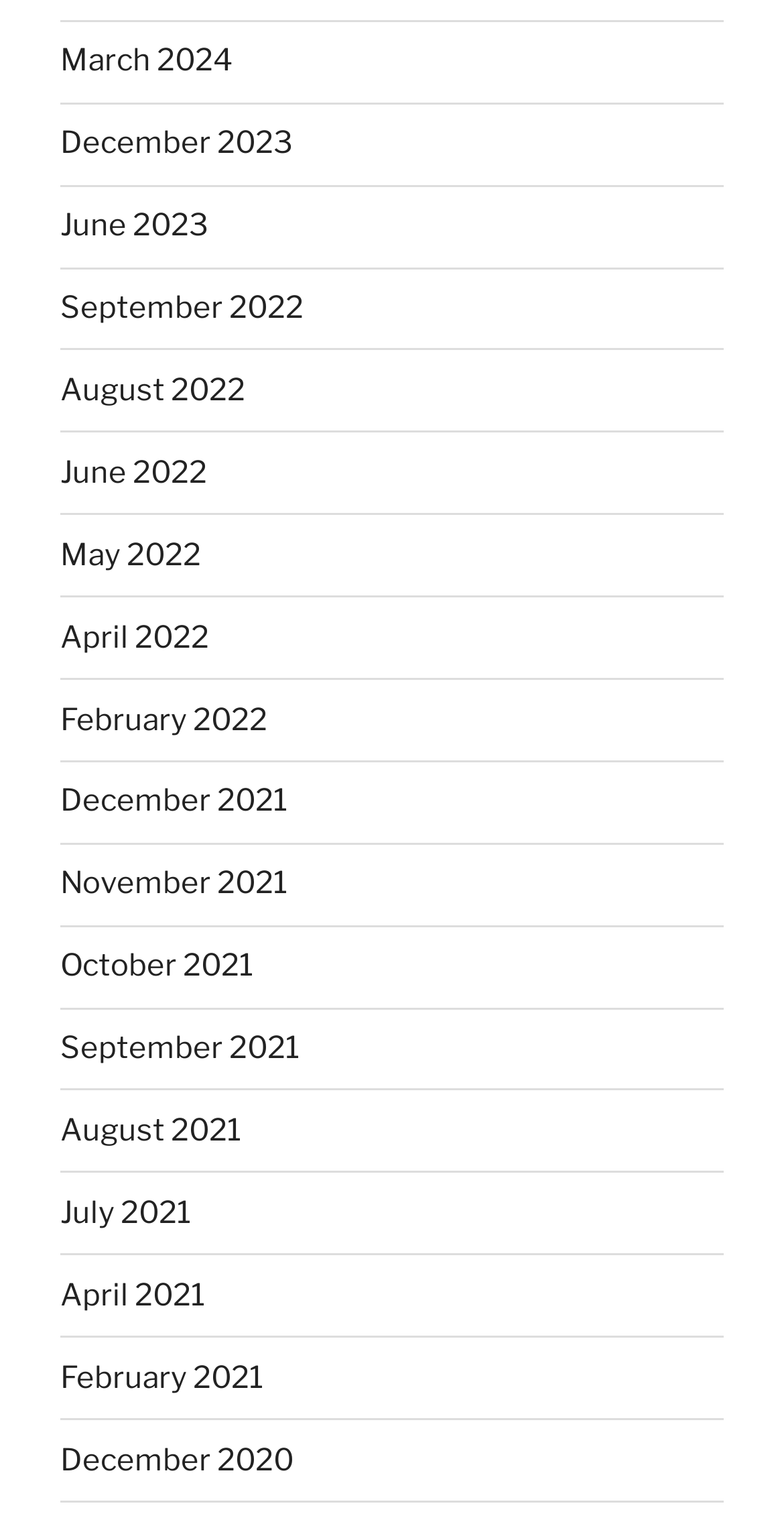What is the most recent month available on this webpage?
Please look at the screenshot and answer in one word or a short phrase.

March 2024